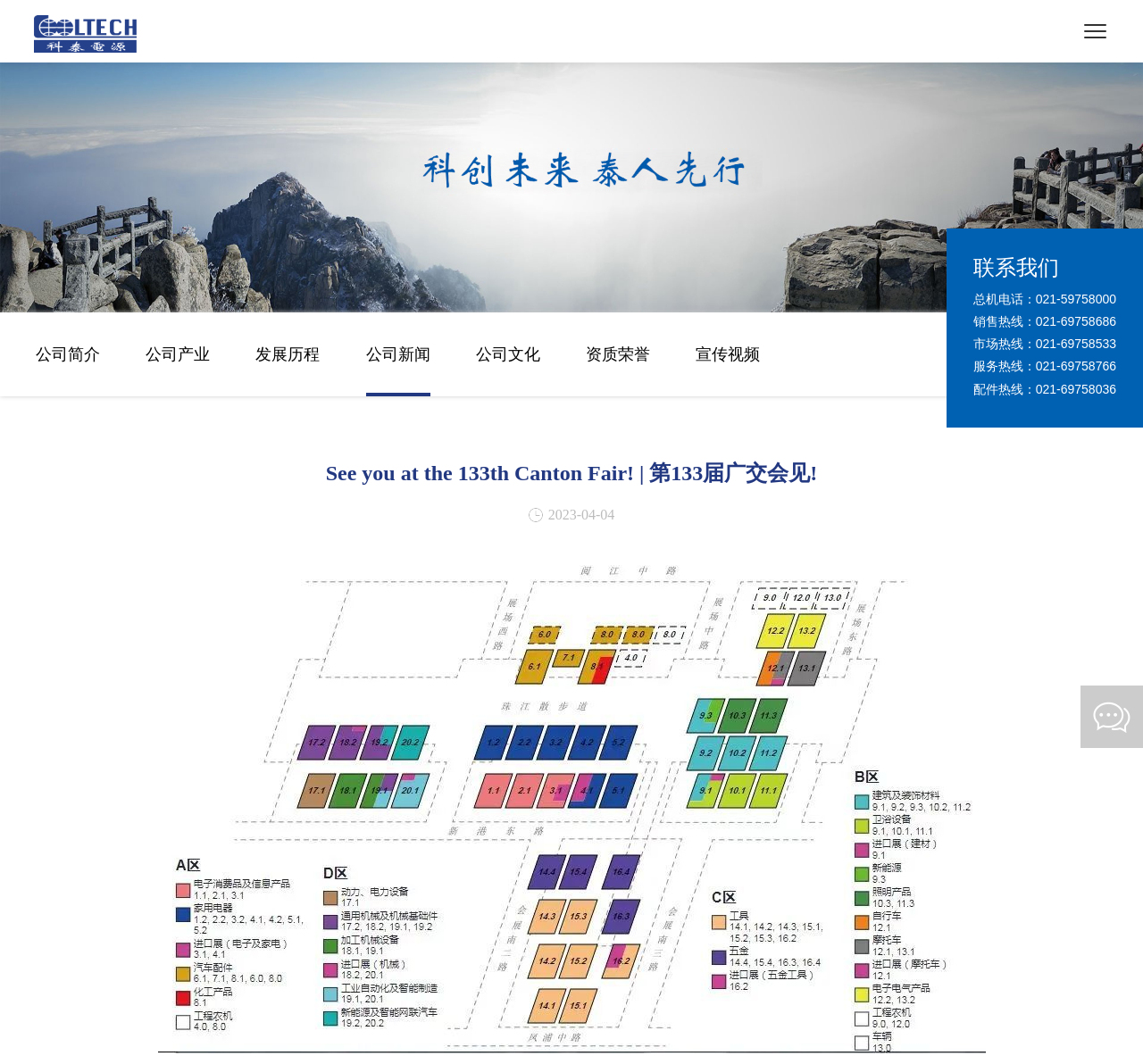Look at the image and give a detailed response to the following question: What is the company's name?

I found the company's name by looking at the root element's text, which is 'See you at the 133th Canton Fair! | 第133届广交会见!_上海科泰电源股份有限公司'. The company's name is the part after the underscore.